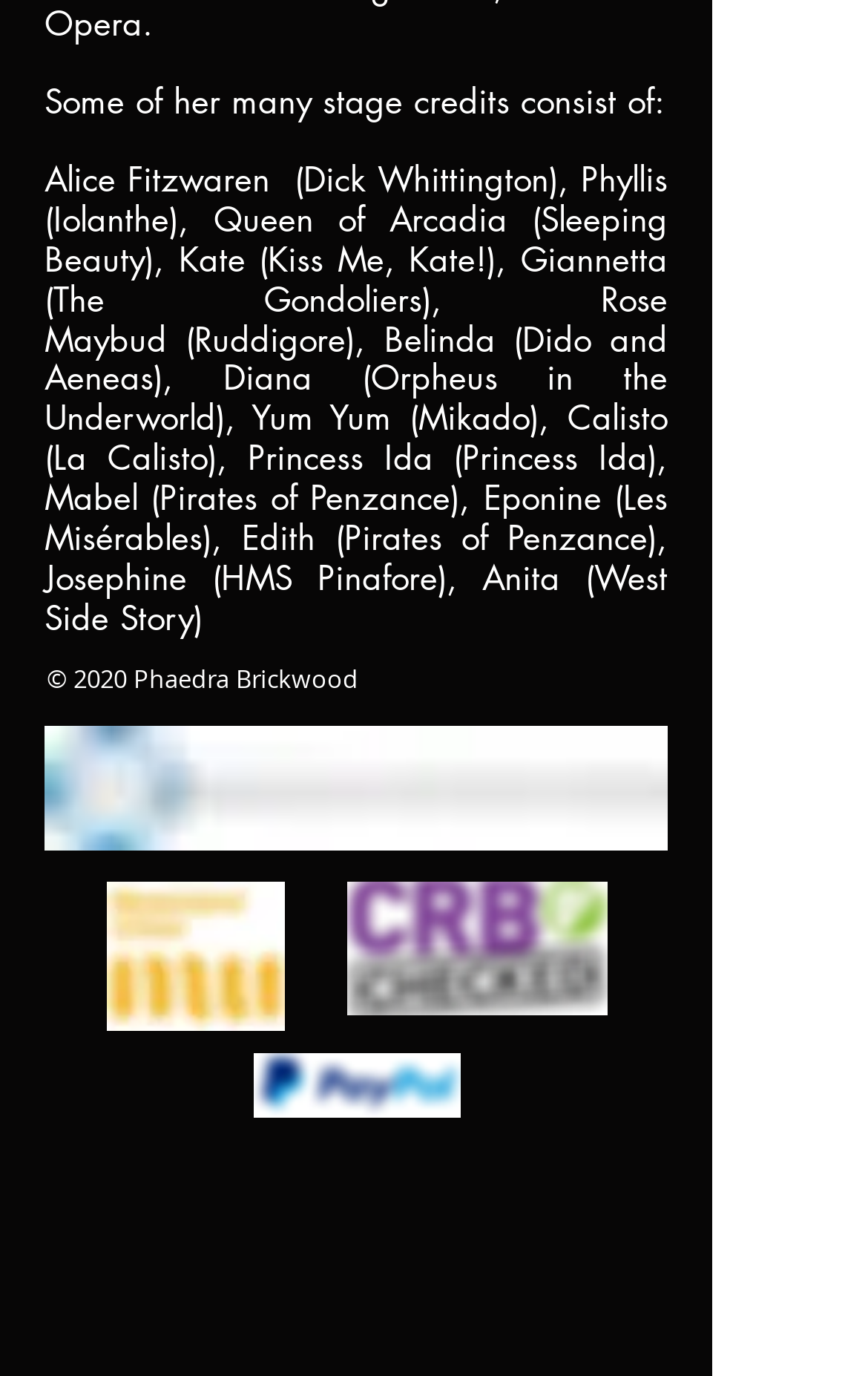Consider the image and give a detailed and elaborate answer to the question: 
How many images are there on the webpage?

The webpage has three images: 'aotos-words-350.jpg', 'Musicians-Union.jpg', and 'crb.png', each with a corresponding link or description.